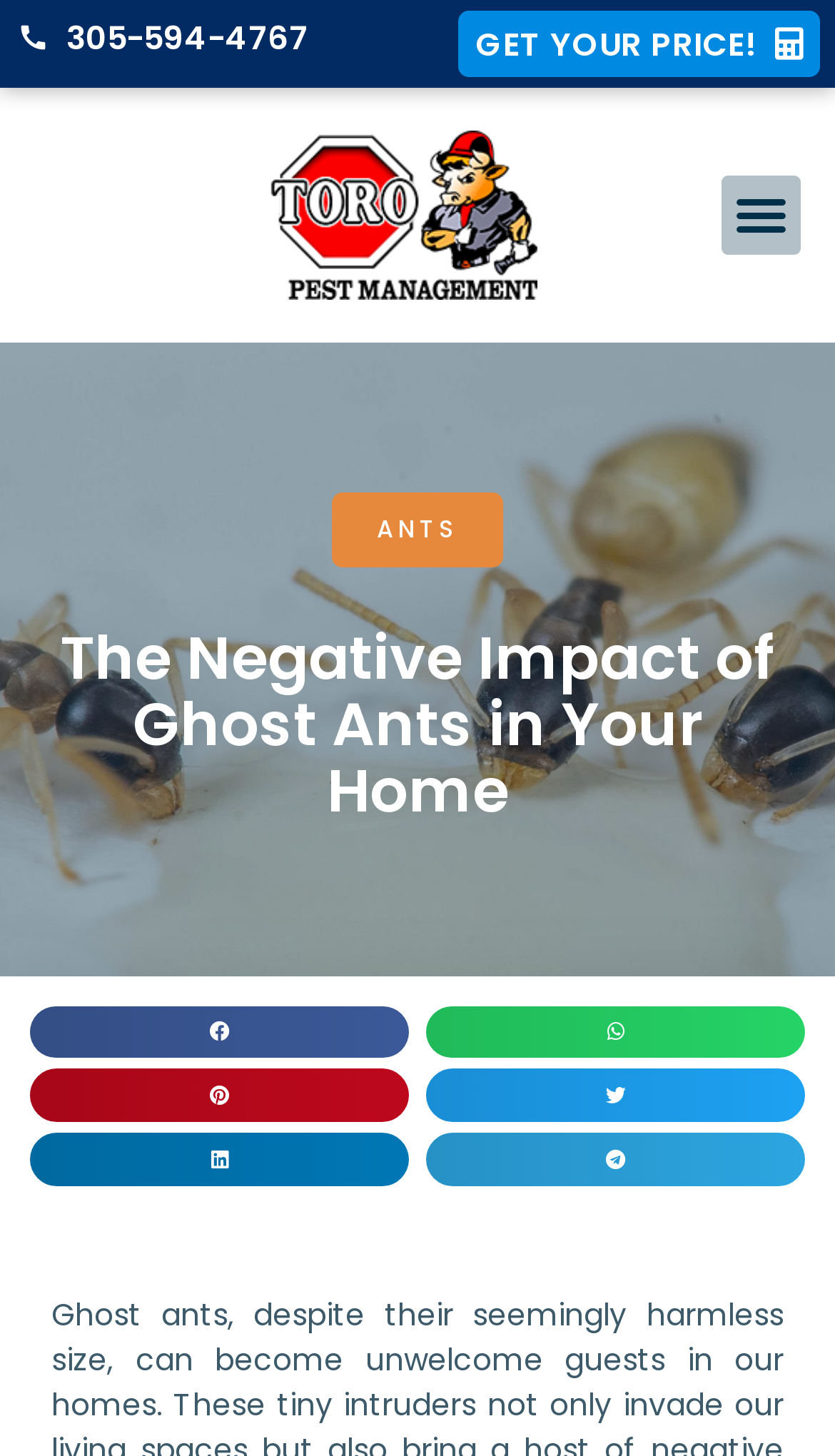Look at the image and answer the question in detail:
How many social media sharing options are available?

I counted the number of social media sharing buttons at the bottom of the page, which are 'Share on facebook', 'Share on whatsapp', 'Share on pinterest', 'Share on twitter', 'Share on linkedin', and 'Share on telegram'.